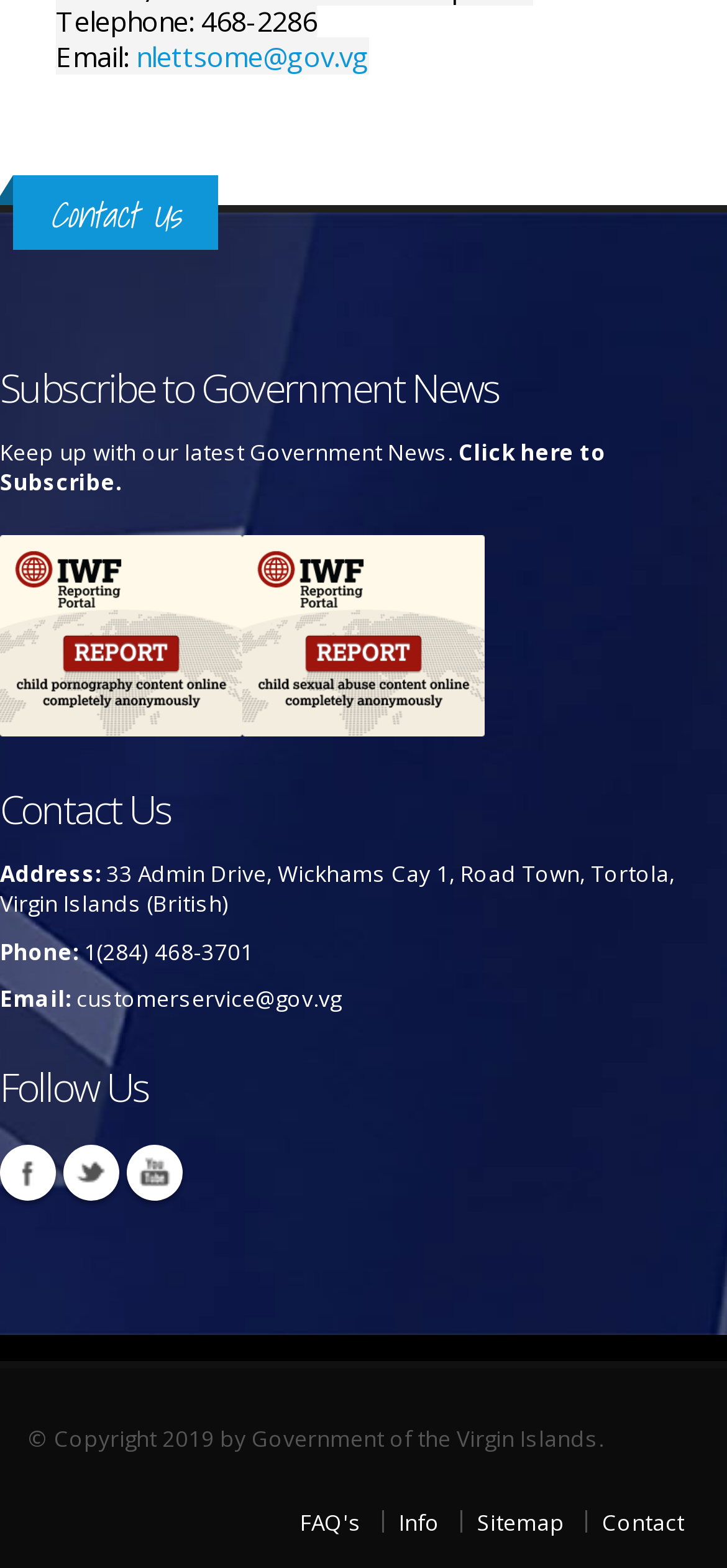Please identify the bounding box coordinates of the element's region that should be clicked to execute the following instruction: "Click to subscribe to Government News". The bounding box coordinates must be four float numbers between 0 and 1, i.e., [left, top, right, bottom].

[0.0, 0.279, 0.833, 0.316]